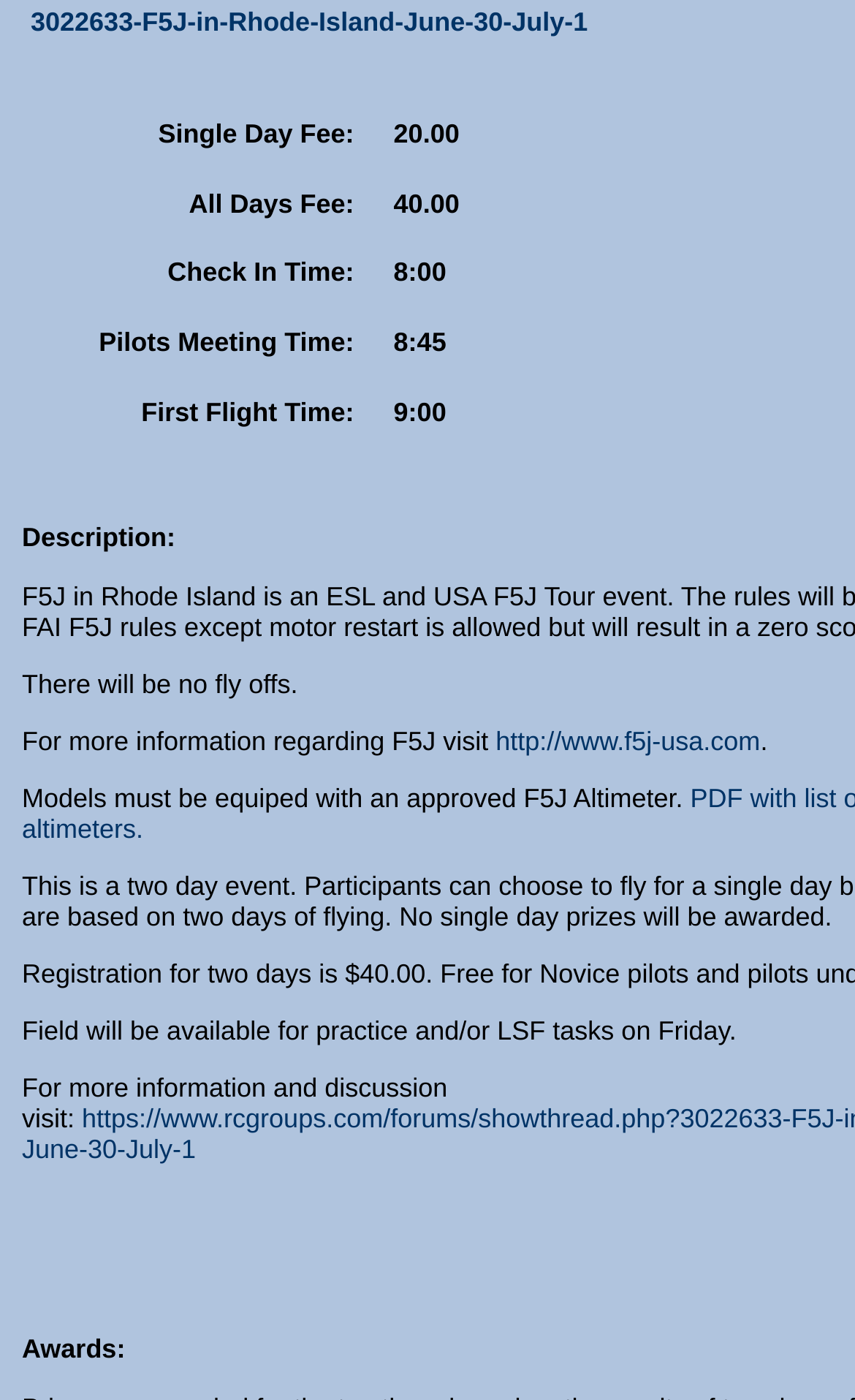Give a concise answer using one word or a phrase to the following question:
What time is the pilots meeting?

8:45